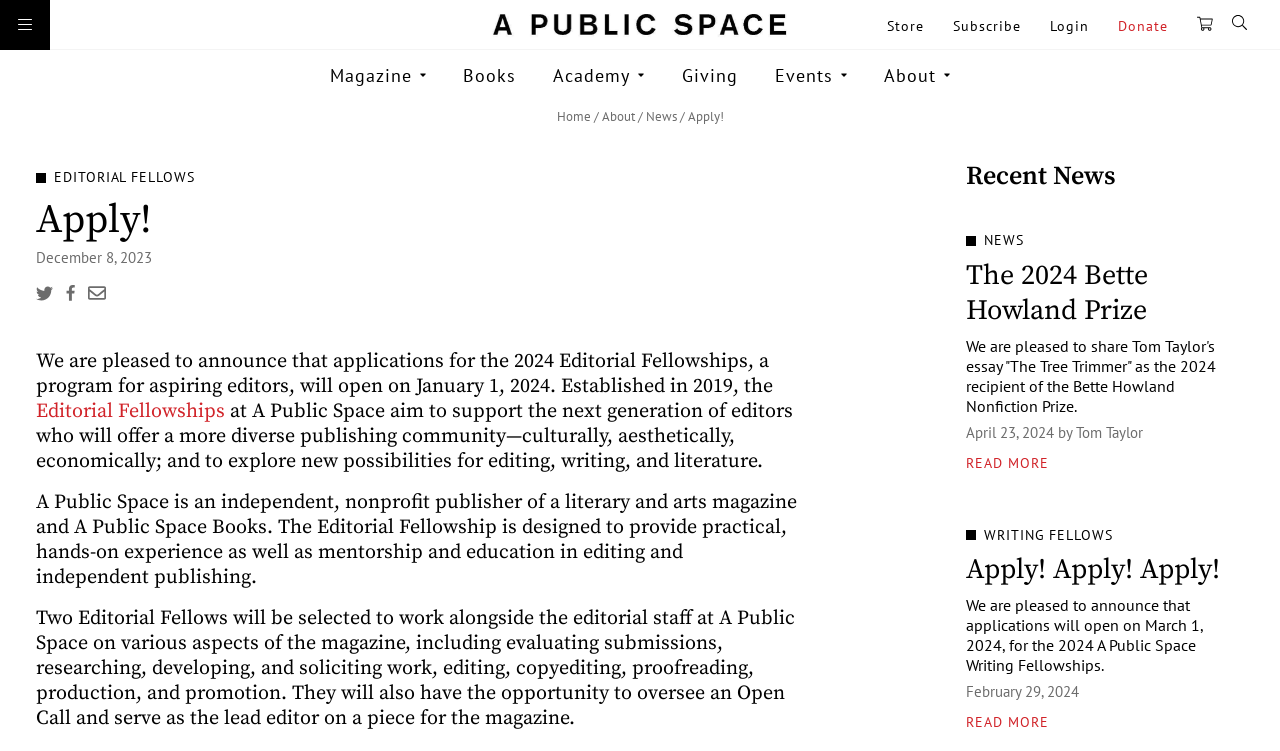Please answer the following question using a single word or phrase: 
What is the name of the prize mentioned on the webpage?

Bette Howland Prize